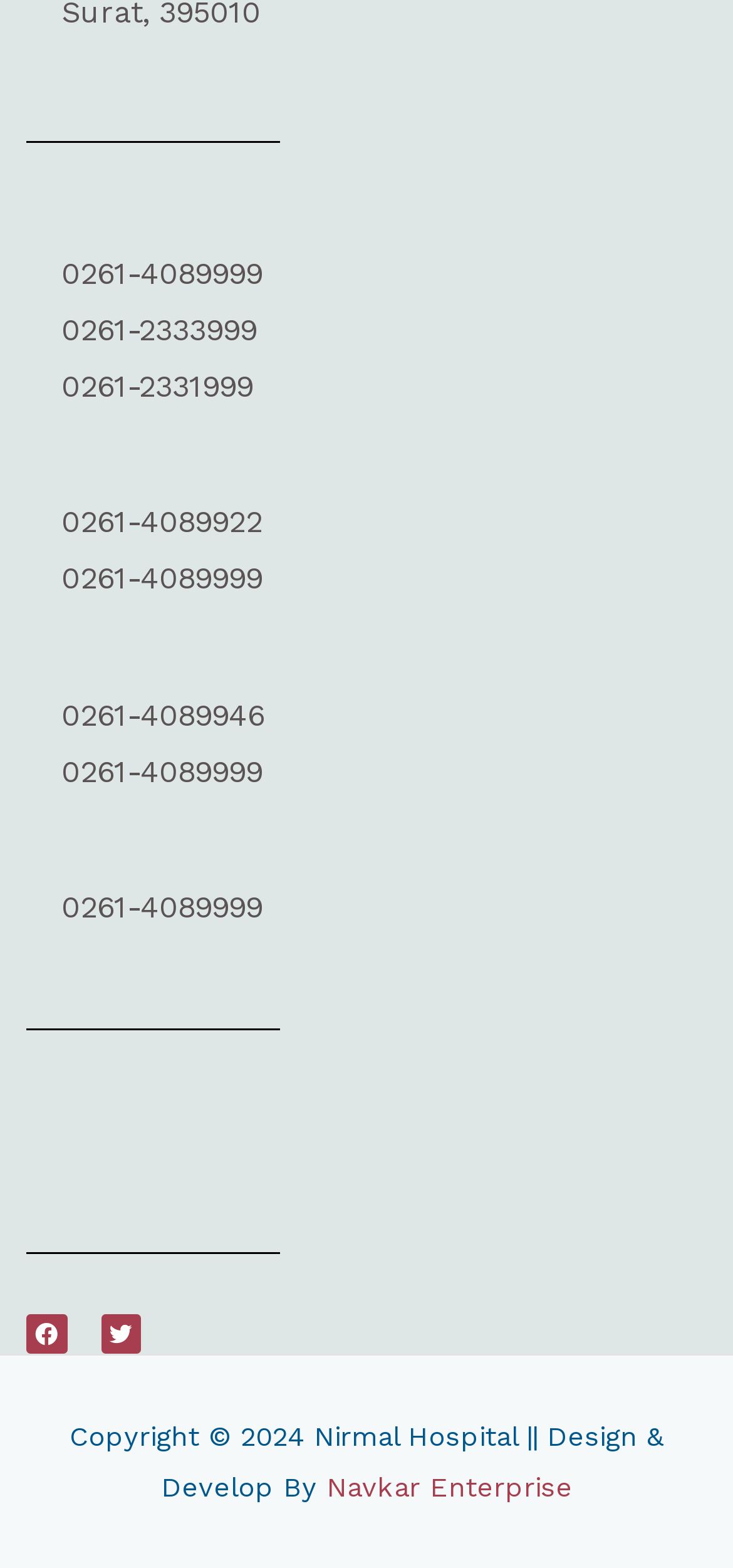Please determine the bounding box coordinates for the element that should be clicked to follow these instructions: "visit Navkar Enterprise website".

[0.445, 0.937, 0.781, 0.959]